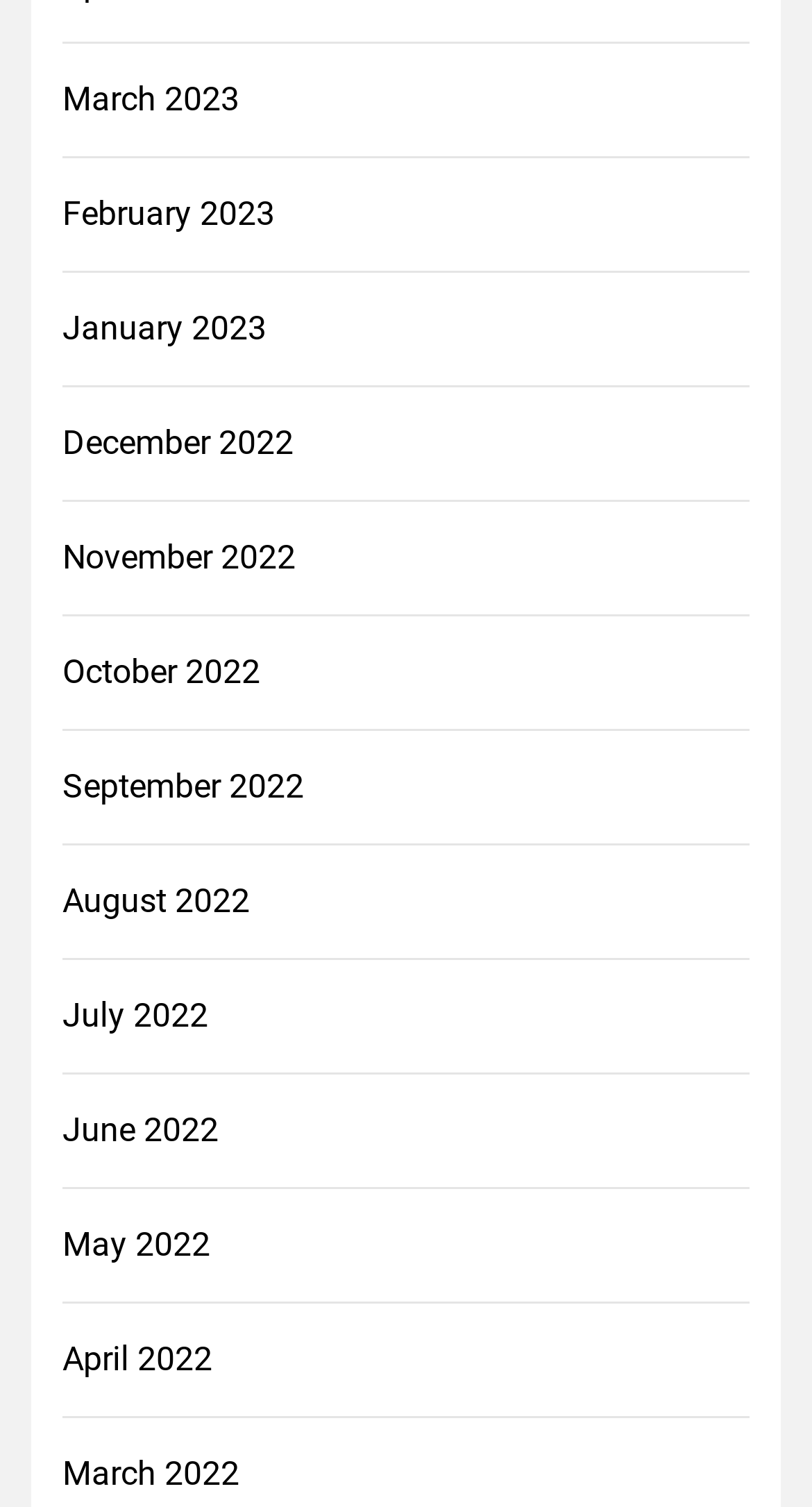Locate the bounding box coordinates of the element you need to click to accomplish the task described by this instruction: "access December 2022".

[0.077, 0.277, 0.379, 0.31]